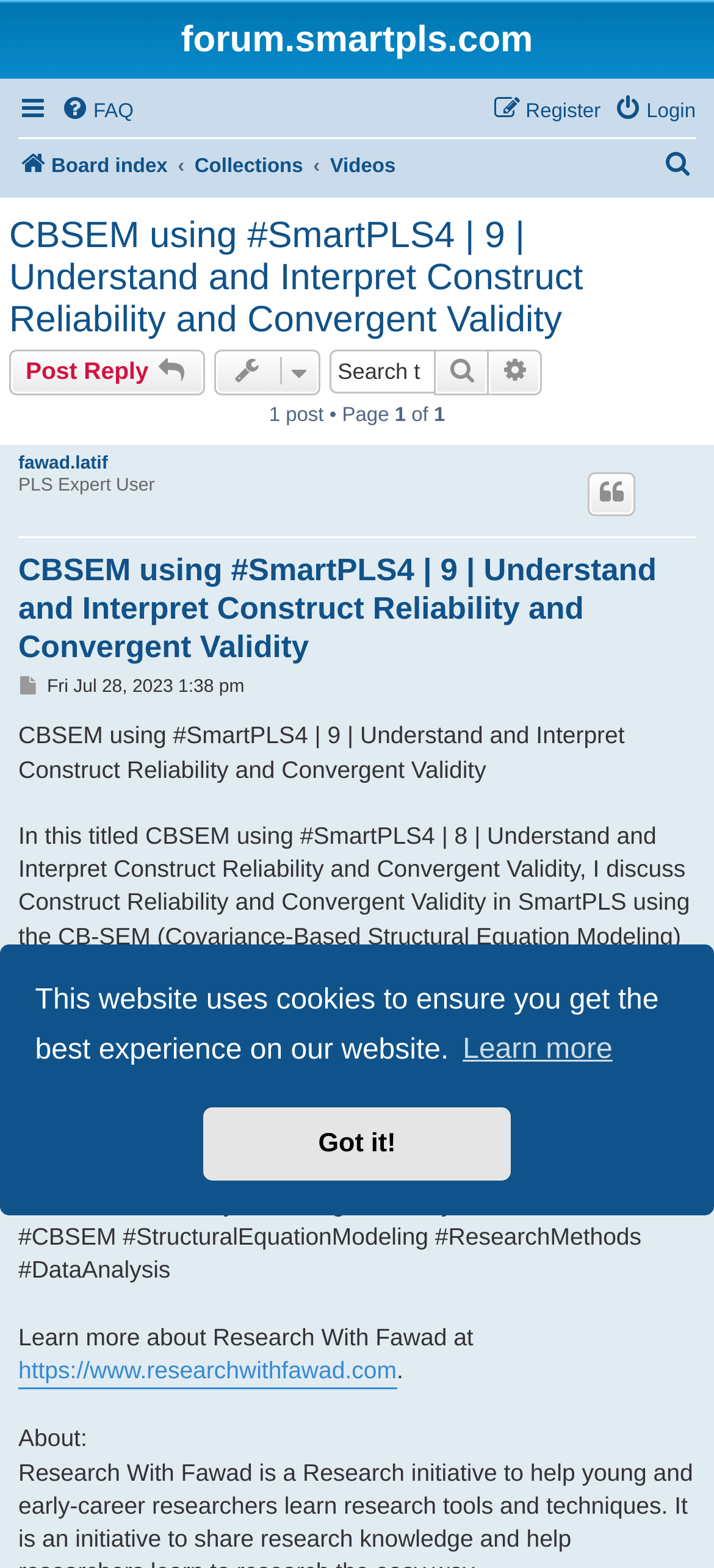Locate the bounding box coordinates of the UI element described by: "Learn more". Provide the coordinates as four float numbers between 0 and 1, formatted as [left, top, right, bottom].

[0.64, 0.652, 0.866, 0.688]